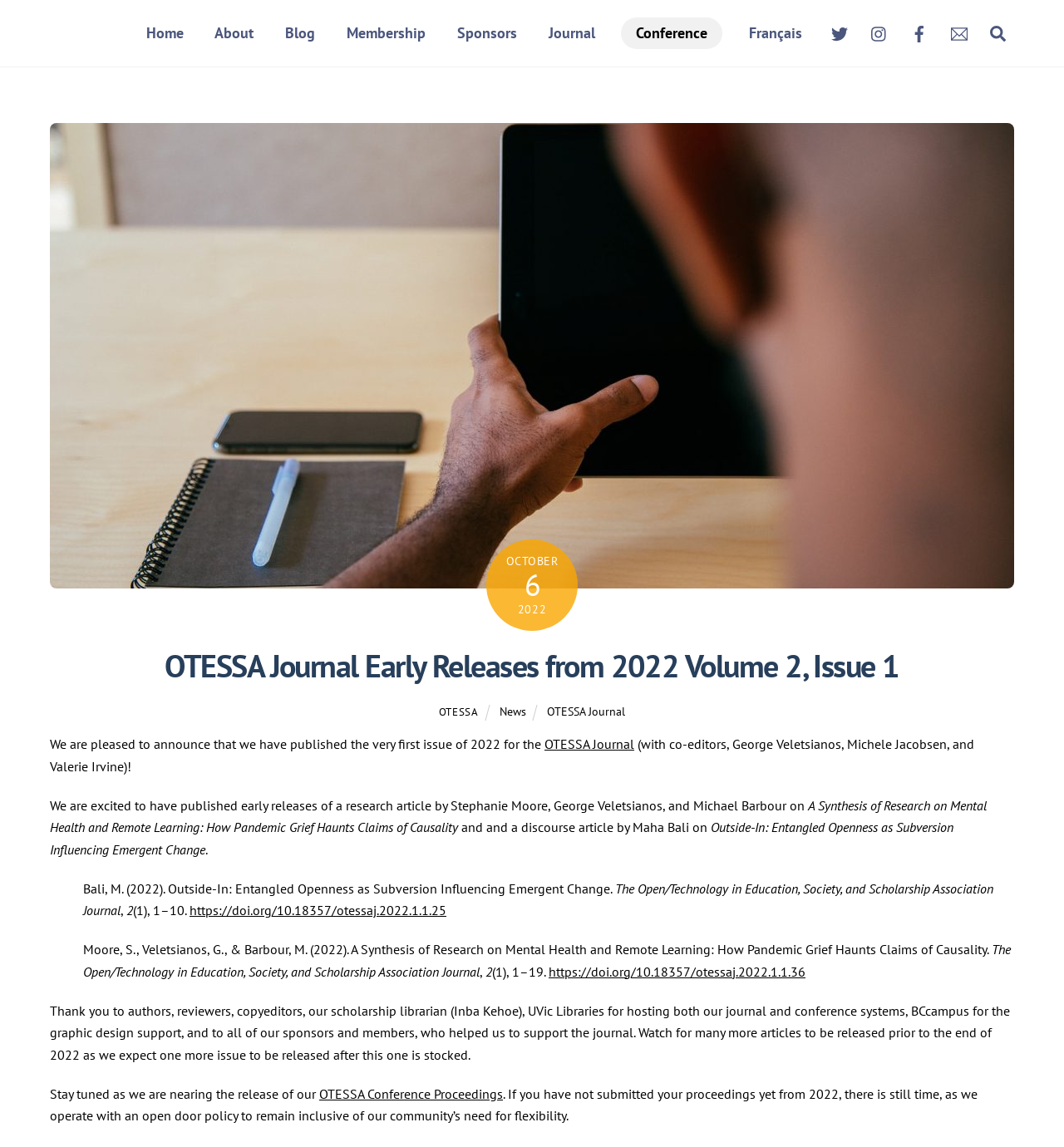Find the bounding box of the element with the following description: "OTESSA Journal". The coordinates must be four float numbers between 0 and 1, formatted as [left, top, right, bottom].

[0.512, 0.641, 0.596, 0.656]